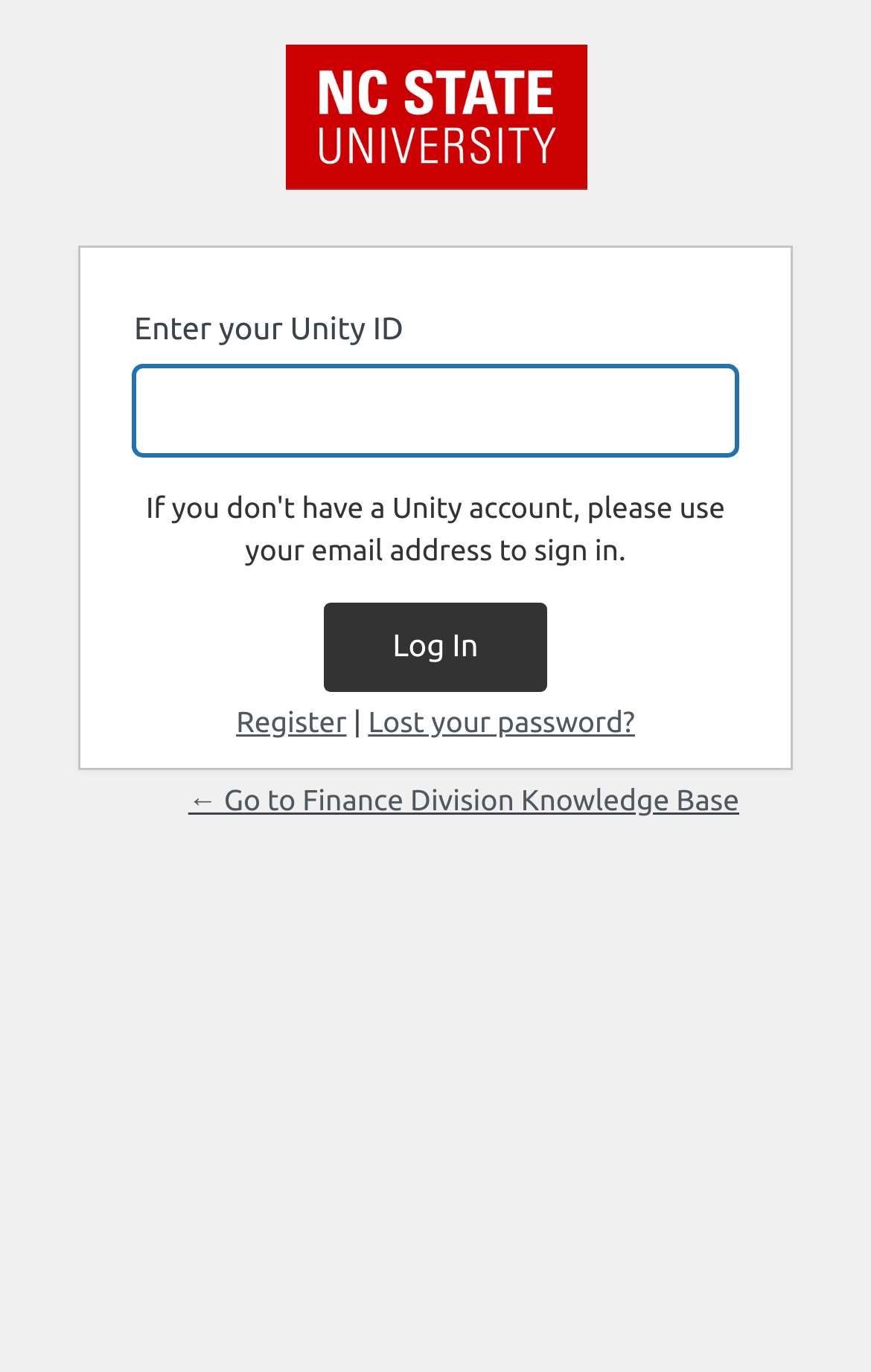What is the alternative to logging in?
Analyze the screenshot and provide a detailed answer to the question.

There is a 'Register' link next to the 'Log In' button, implying that users who do not have an account can register instead of logging in.